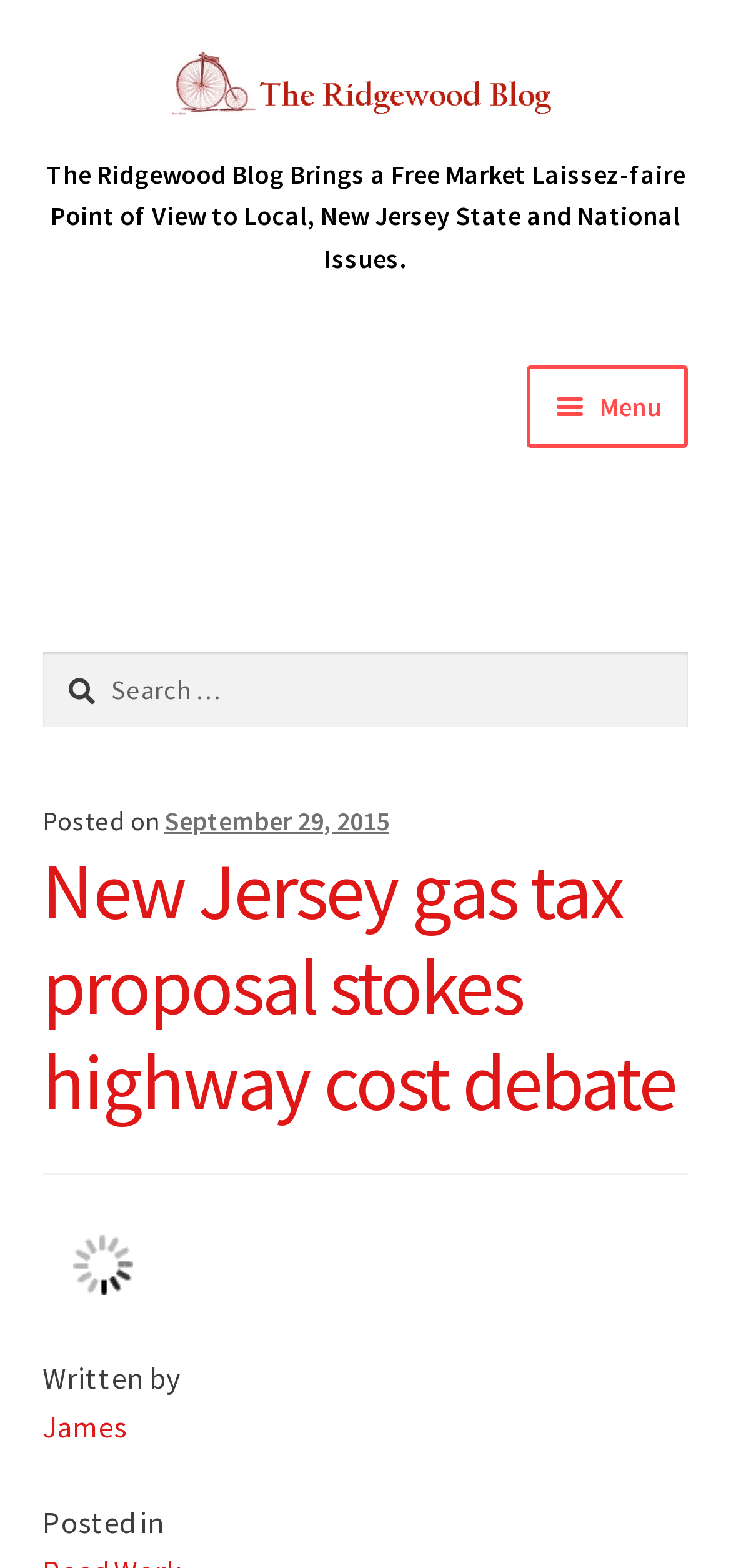Carefully examine the image and provide an in-depth answer to the question: What is the name of the blog?

I found the name of the blog by looking at the logo image and its corresponding static text, which says 'The Ridgewood Blog Brings a Free Market Laissez-faire Point of View to Local, New Jersey State and National Issues.'